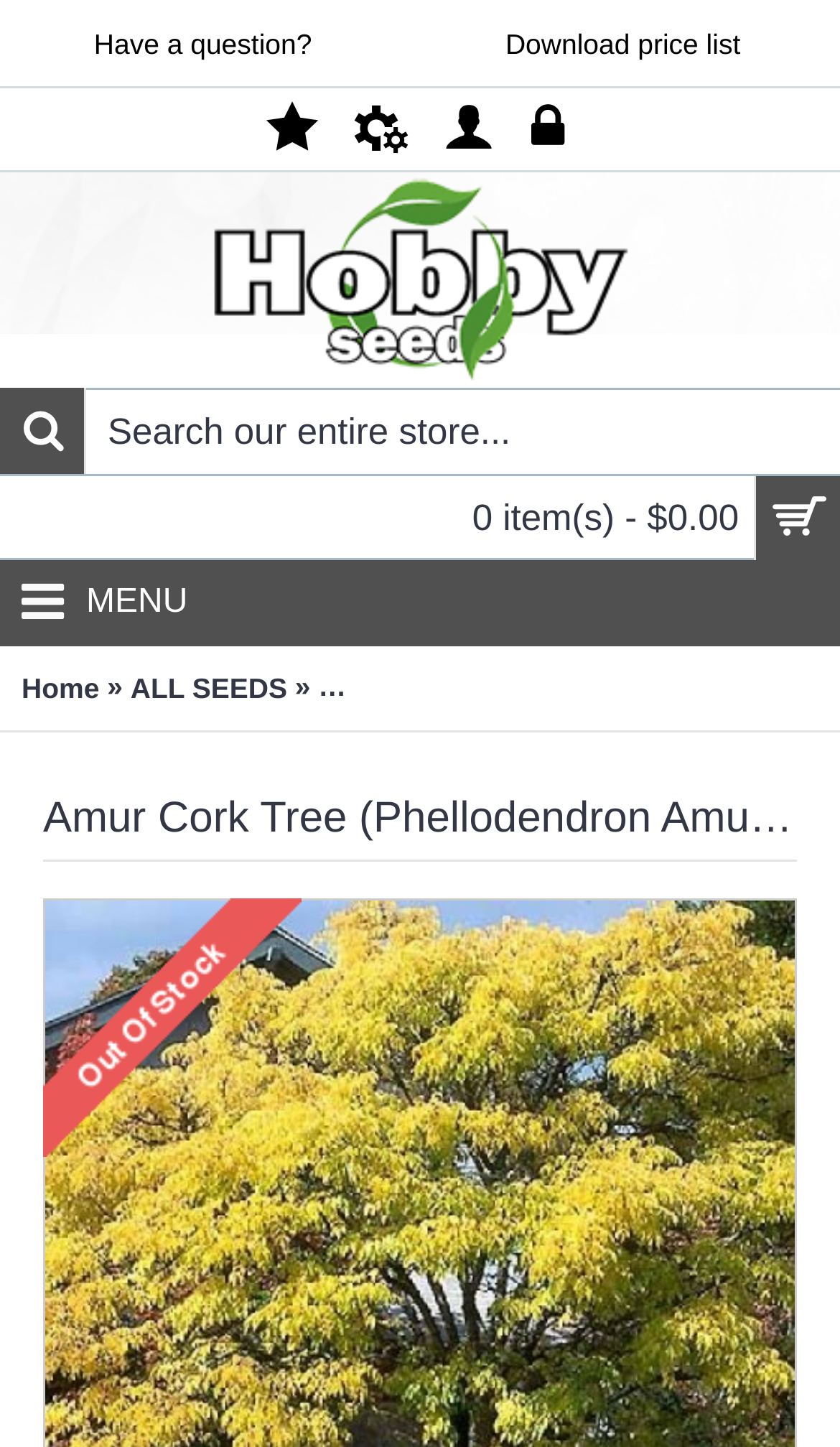Using the information from the screenshot, answer the following question thoroughly:
How many items are in the shopping cart?

I found the answer by looking at the static text '0 item(s) - $0.00', which indicates that there are no items in the shopping cart.